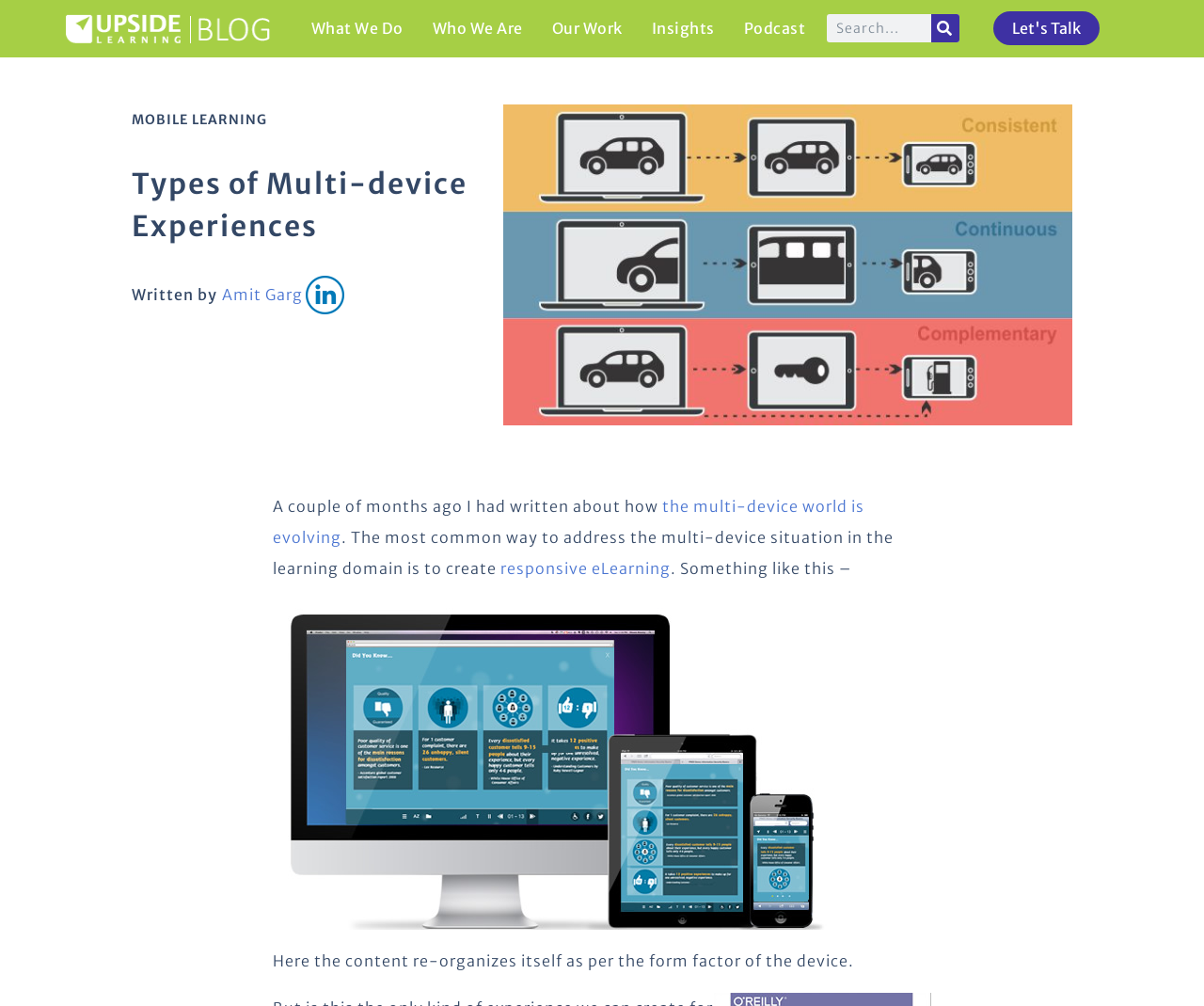Can you find the bounding box coordinates for the element to click on to achieve the instruction: "Click the logo of Upside Learning"?

[0.055, 0.013, 0.15, 0.043]